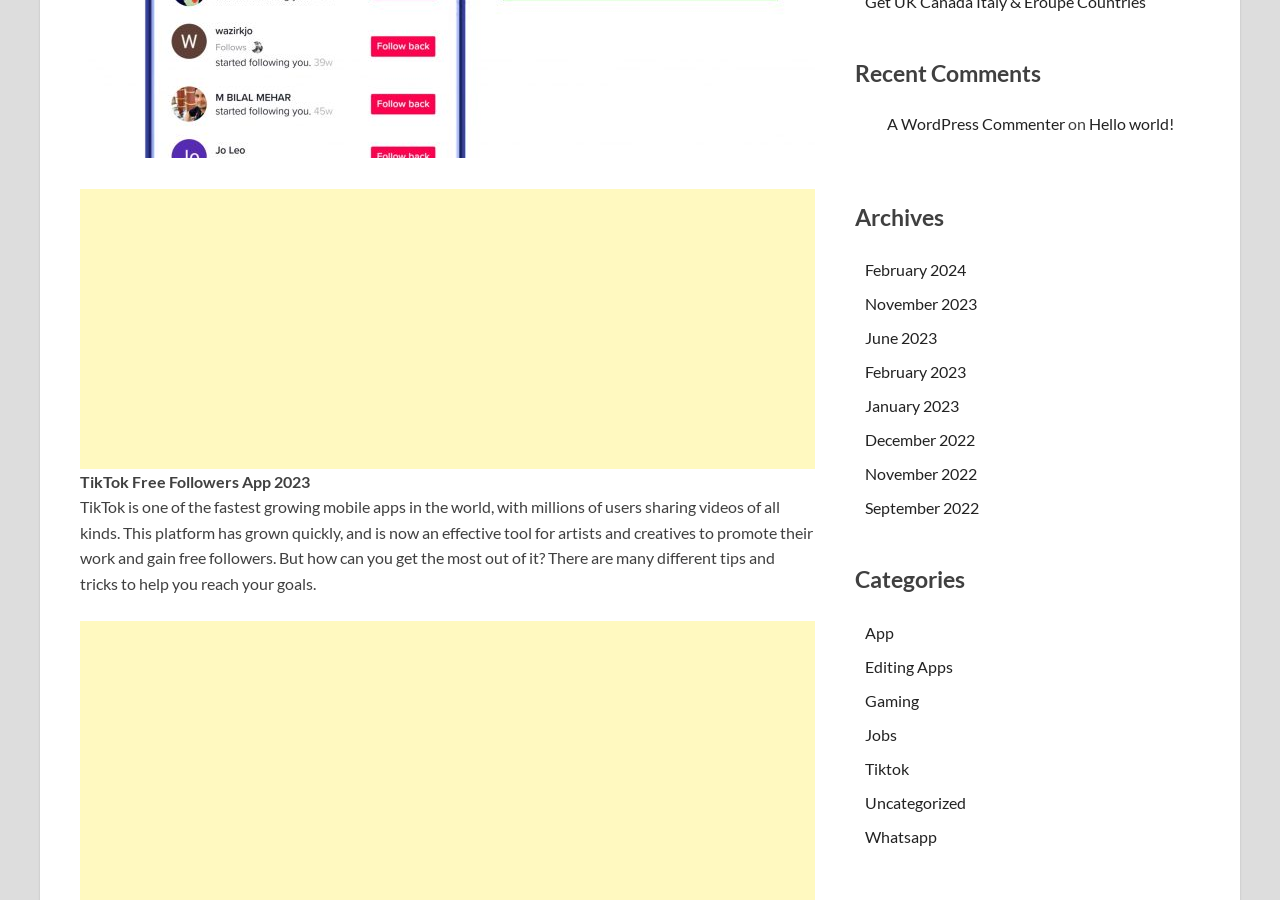Locate the bounding box of the user interface element based on this description: "aria-label="Advertisement" name="aswift_1" title="Advertisement"".

[0.062, 0.21, 0.637, 0.521]